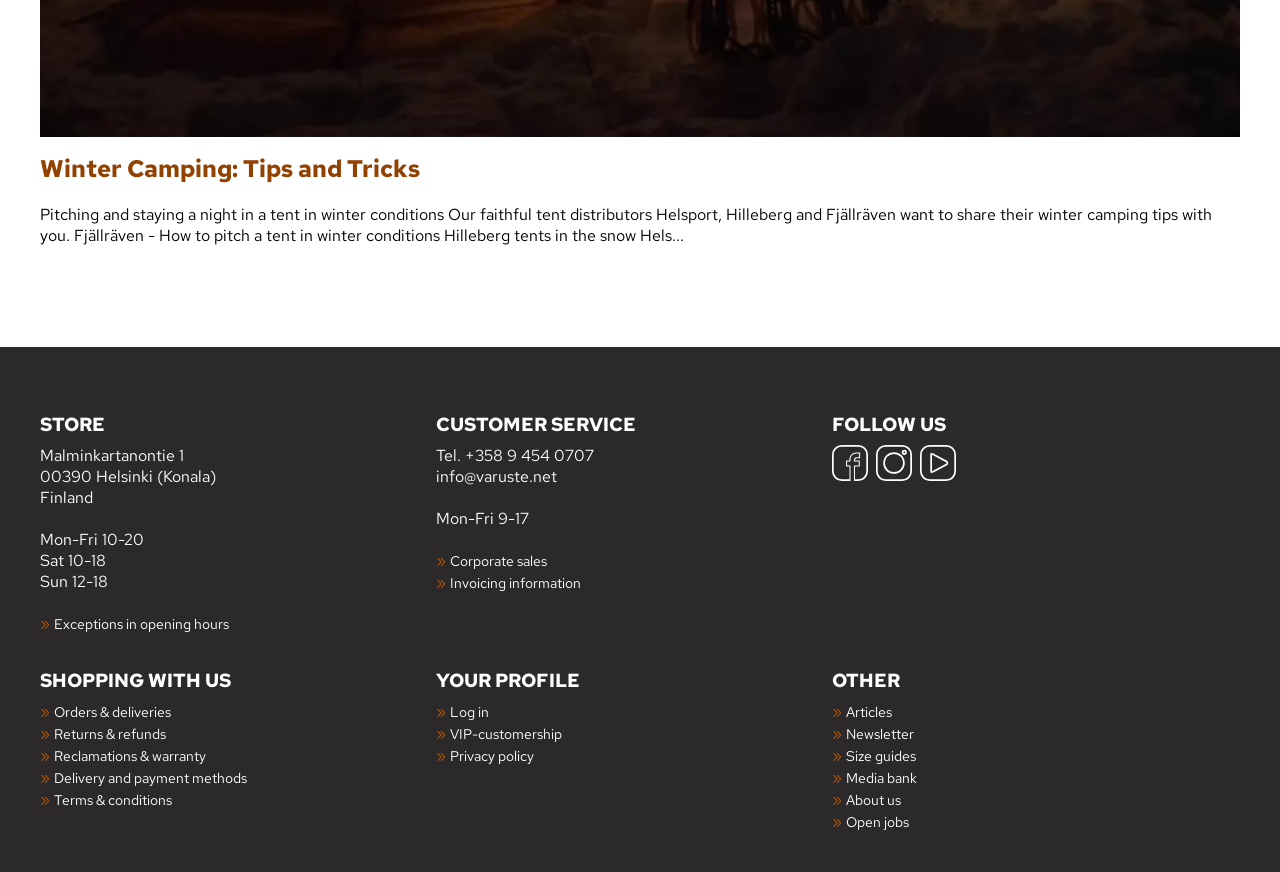Please identify the bounding box coordinates for the region that you need to click to follow this instruction: "View store location".

[0.031, 0.472, 0.341, 0.583]